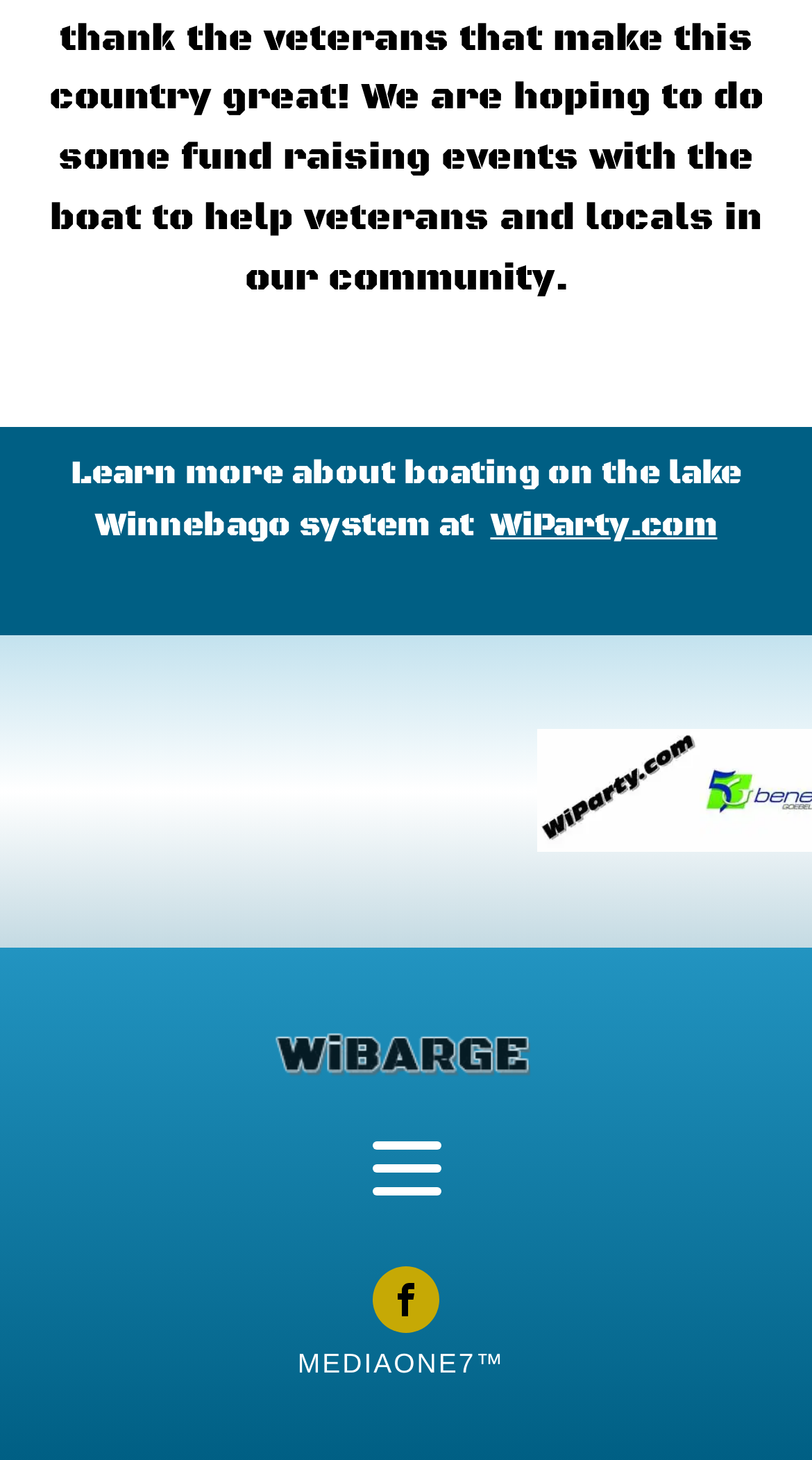Utilize the details in the image to thoroughly answer the following question: What social media platform is mentioned on the webpage?

The link 'Visit our Facebook' and the SvgRoot element with the description 'Visit our Facebook' suggest that Facebook is the social media platform mentioned on the webpage.